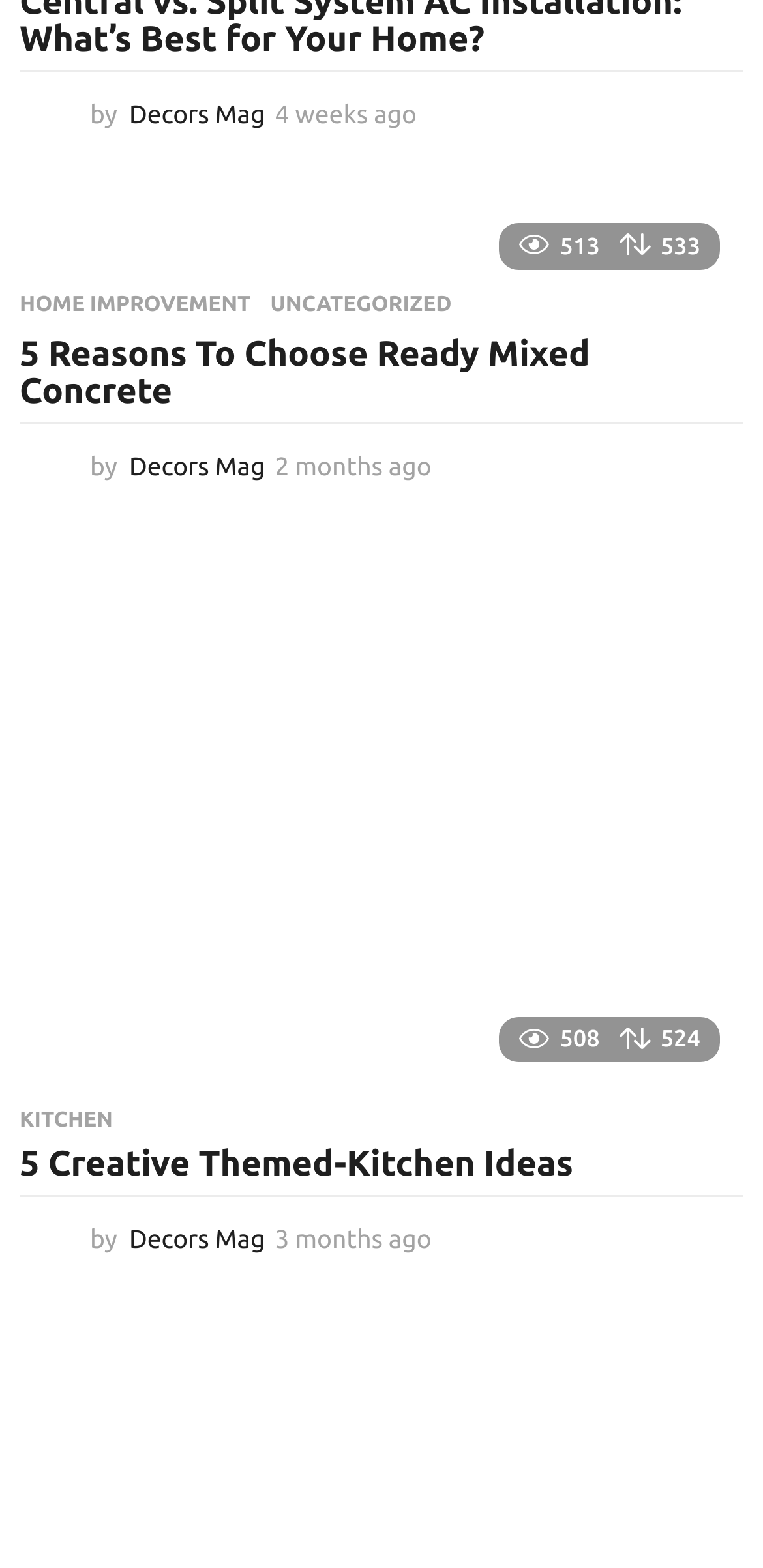Please identify the coordinates of the bounding box for the clickable region that will accomplish this instruction: "click on the 'HOME IMPROVEMENT' link".

[0.026, 0.187, 0.329, 0.201]